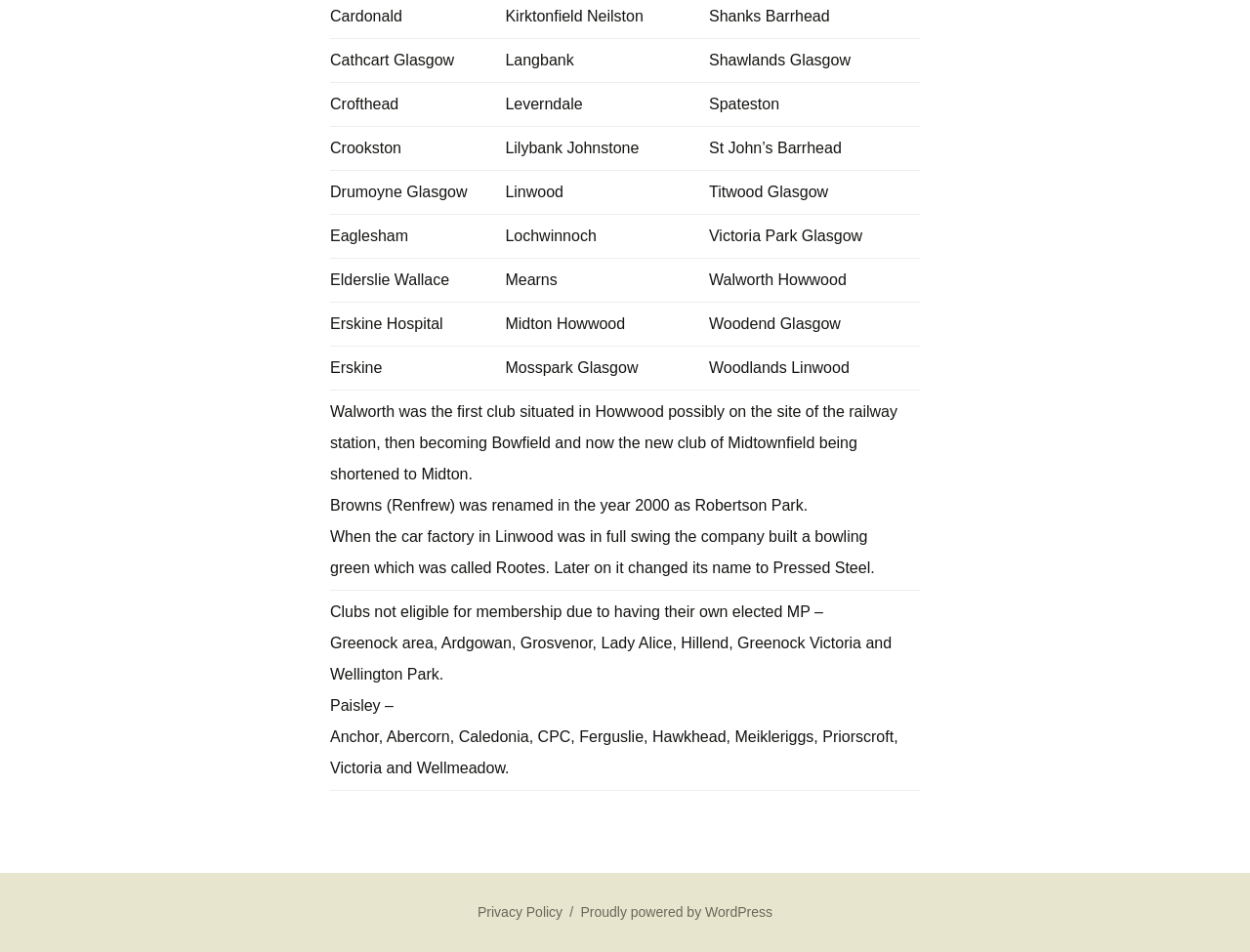Identify the bounding box for the UI element specified in this description: "Proudly powered by WordPress". The coordinates must be four float numbers between 0 and 1, formatted as [left, top, right, bottom].

[0.464, 0.95, 0.618, 0.966]